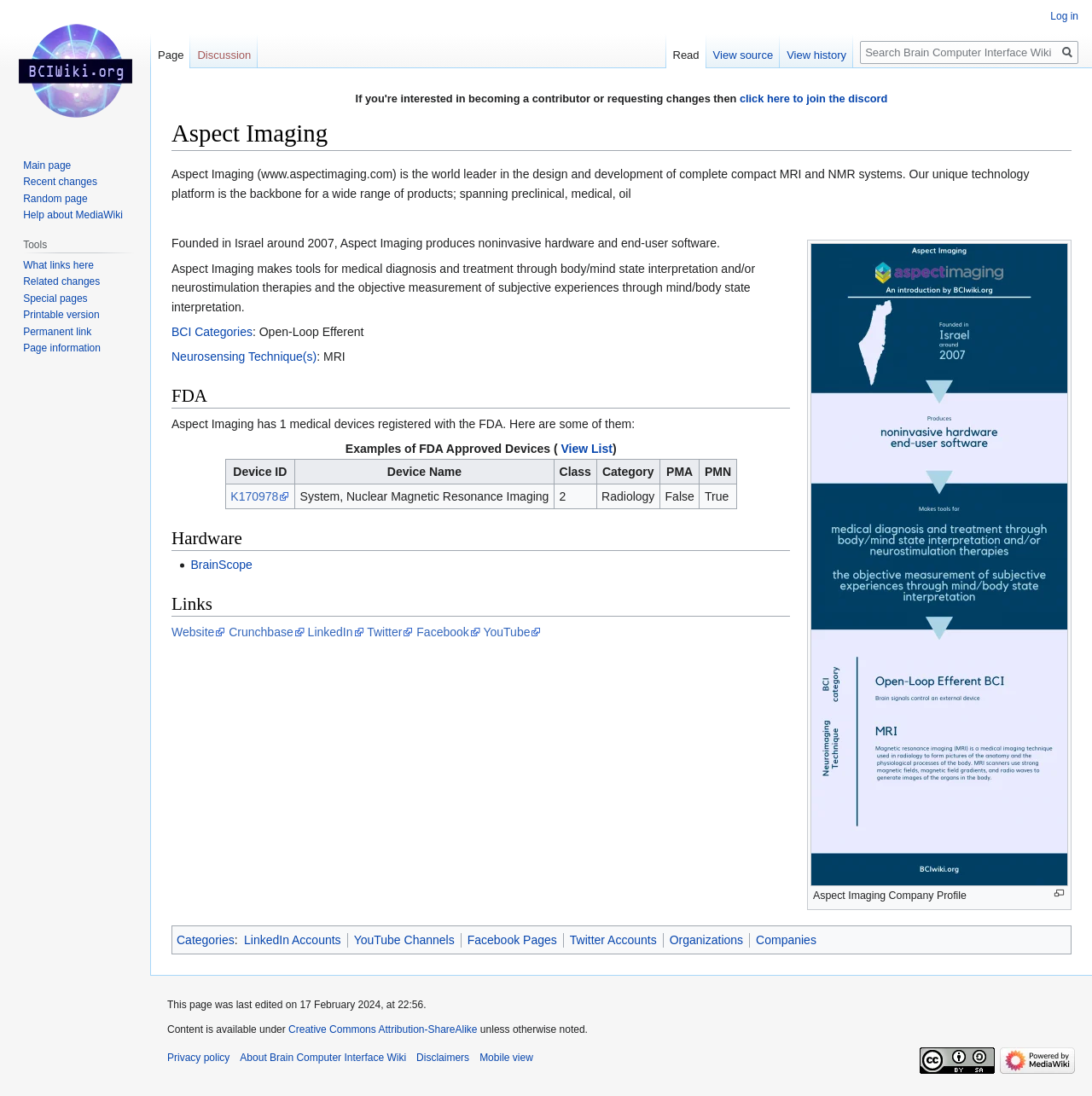Please answer the following question using a single word or phrase: What is the link to the company's website?

Website